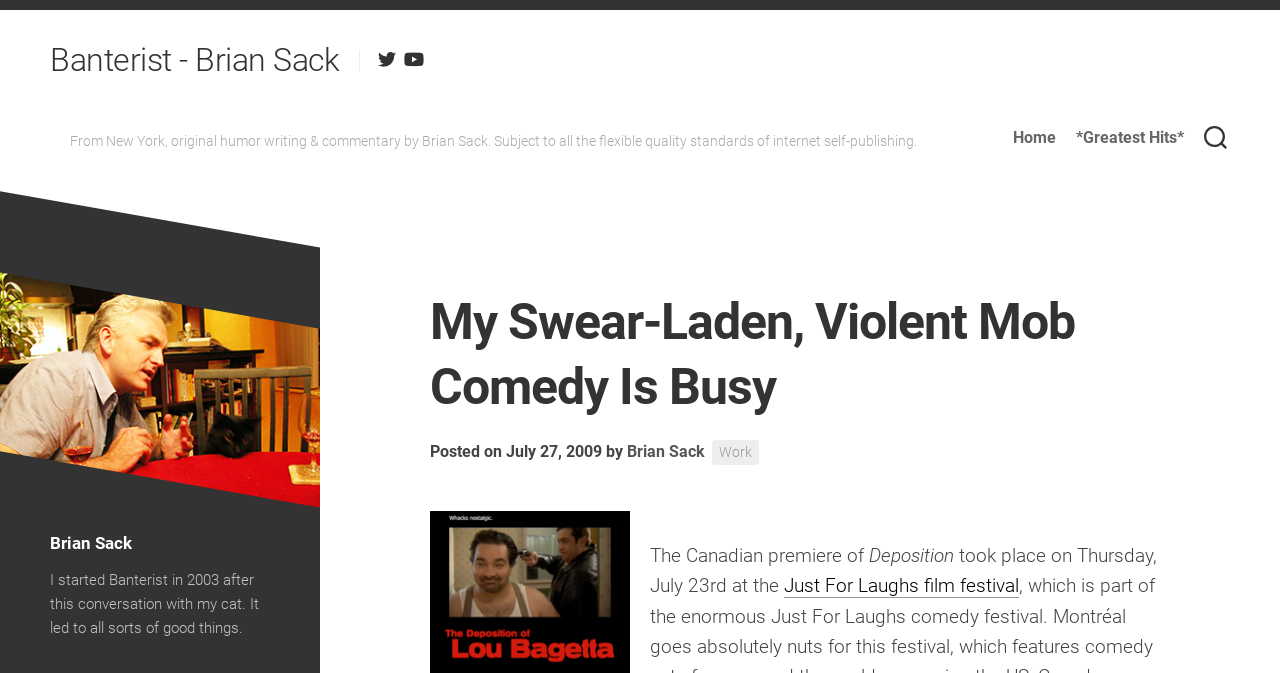Please identify the bounding box coordinates of the element that needs to be clicked to execute the following command: "view greatest hits". Provide the bounding box using four float numbers between 0 and 1, formatted as [left, top, right, bottom].

[0.841, 0.19, 0.925, 0.22]